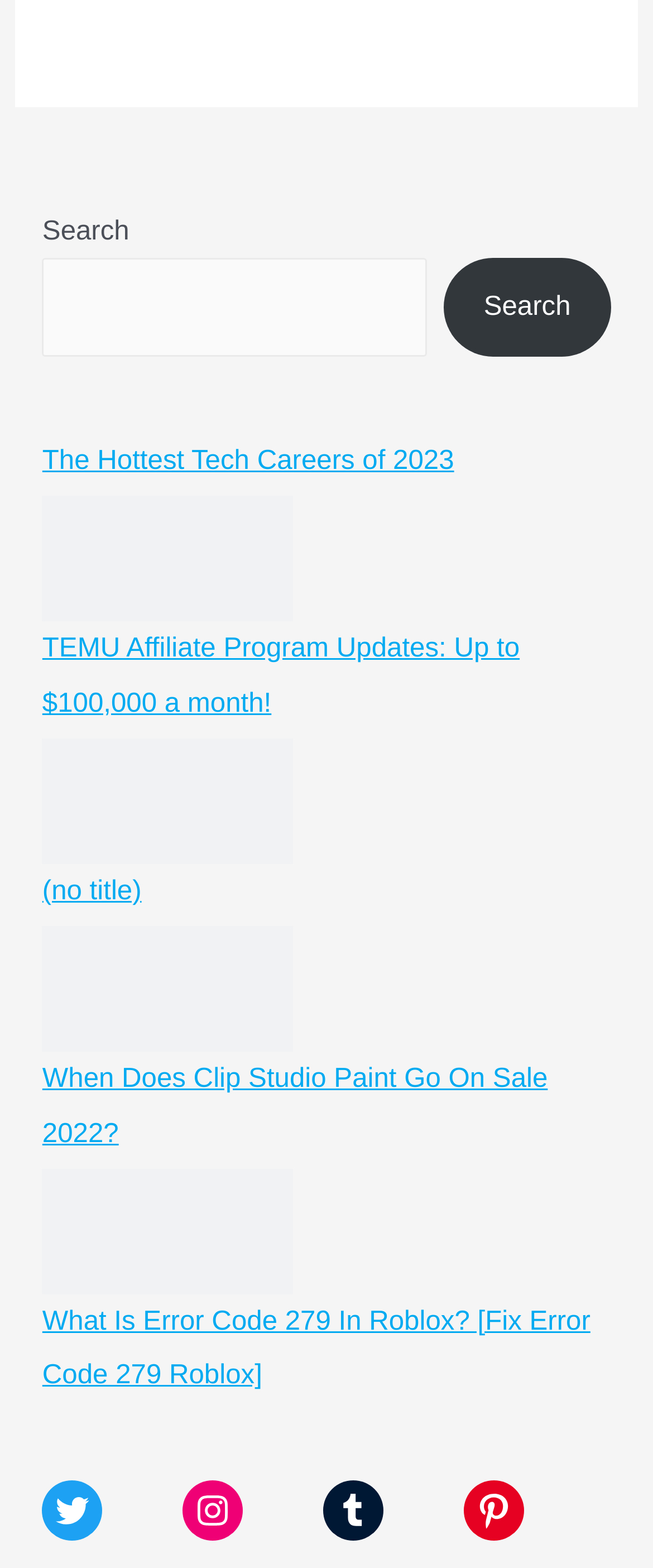Pinpoint the bounding box coordinates of the clickable area necessary to execute the following instruction: "View Pinterest". The coordinates should be given as four float numbers between 0 and 1, namely [left, top, right, bottom].

[0.711, 0.944, 0.803, 0.983]